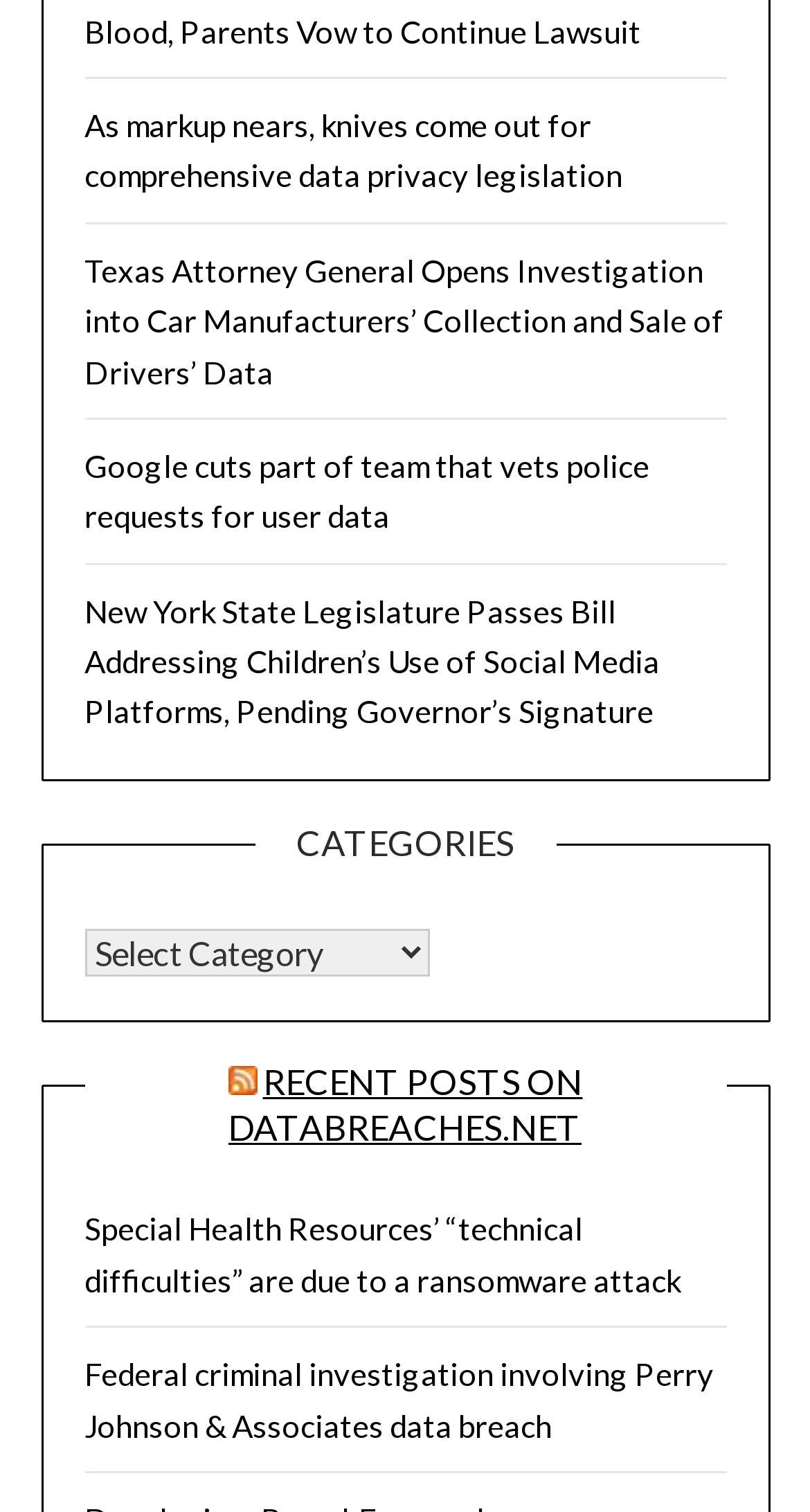With reference to the image, please provide a detailed answer to the following question: What is the type of image next to the 'RSS' link?

The image is located next to the 'RSS' link and has the same bounding box coordinates, which suggests that it is an icon representing RSS.